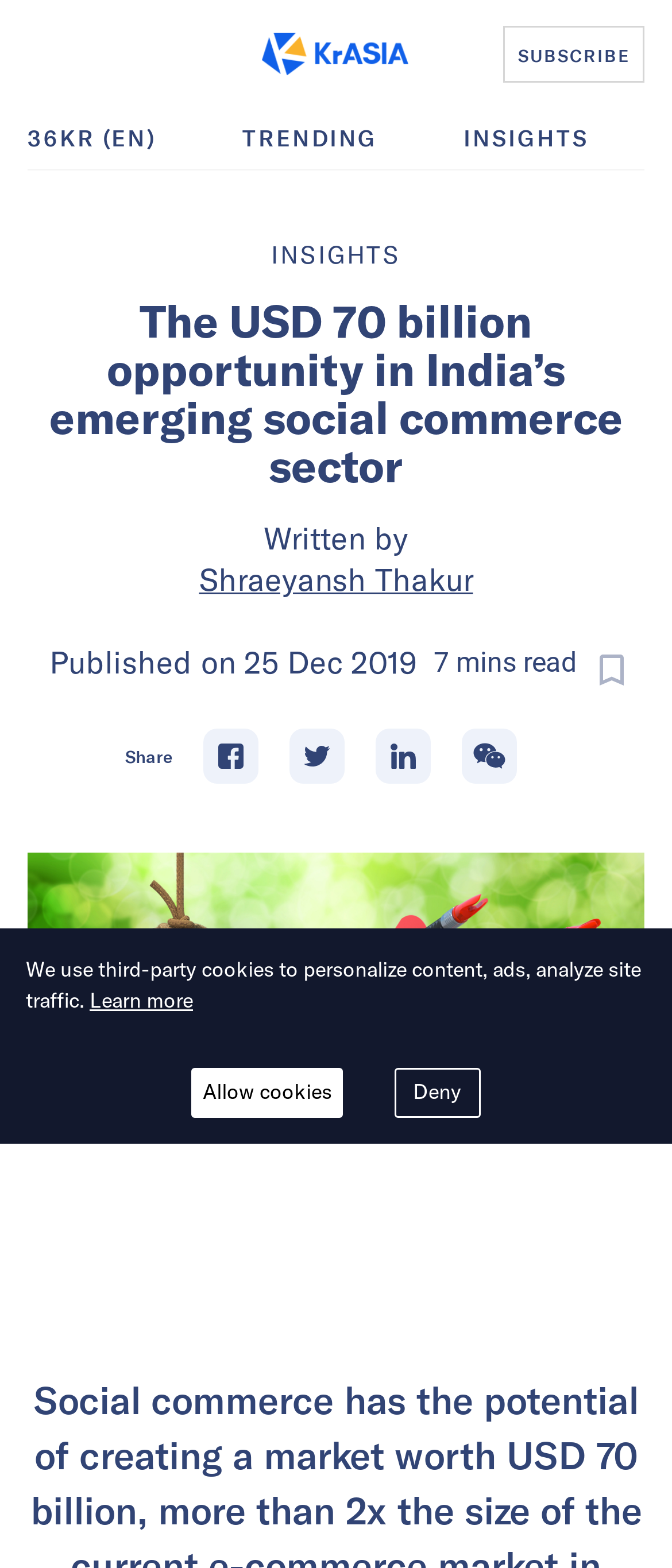Please provide a comprehensive answer to the question below using the information from the image: What is the estimated reading time of the article?

I found the estimated reading time by looking at the section that describes the article's metadata, where it says 'mins read', indicating that the article can be read in a few minutes.